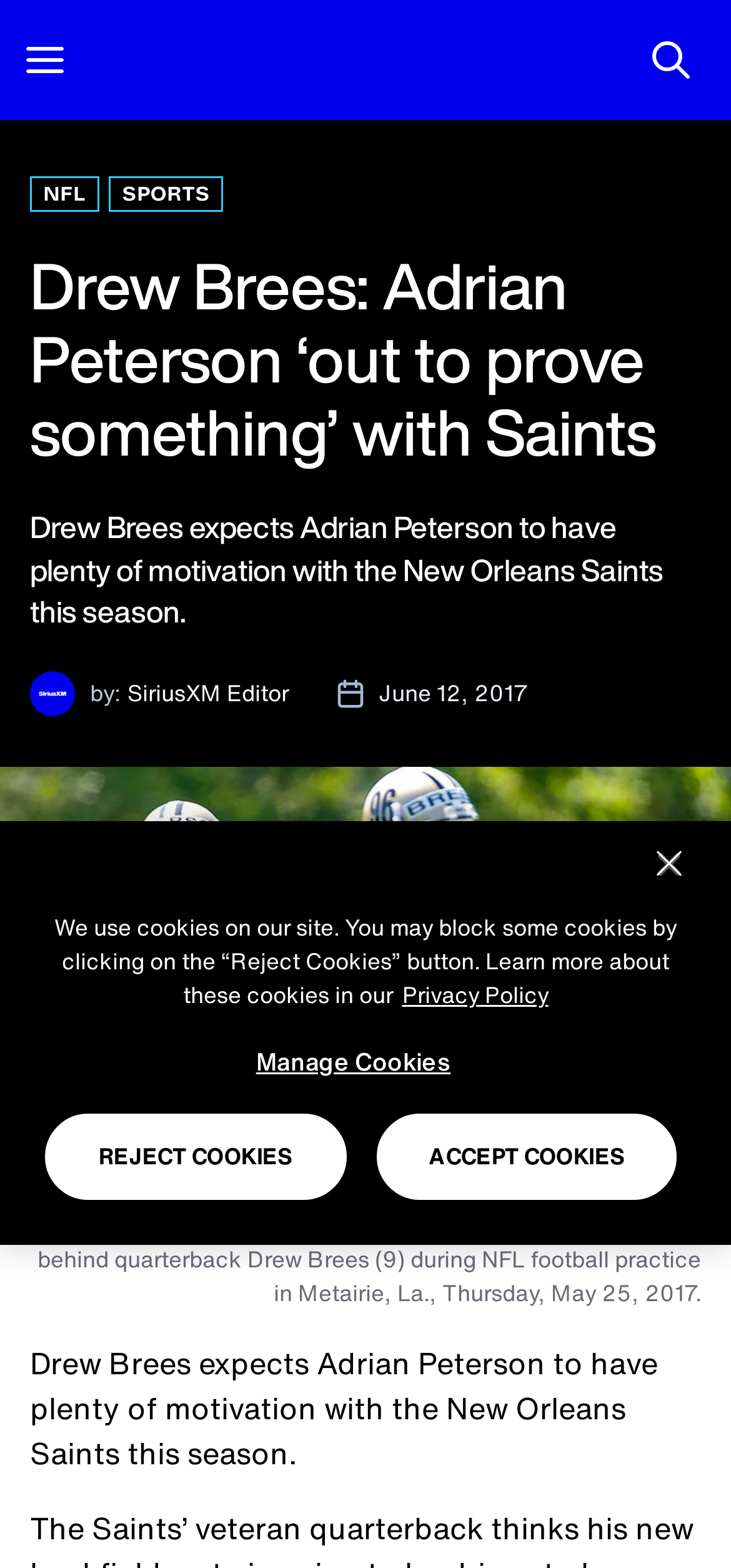Identify the bounding box for the UI element specified in this description: "Sports". The coordinates must be four float numbers between 0 and 1, formatted as [left, top, right, bottom].

[0.149, 0.112, 0.305, 0.135]